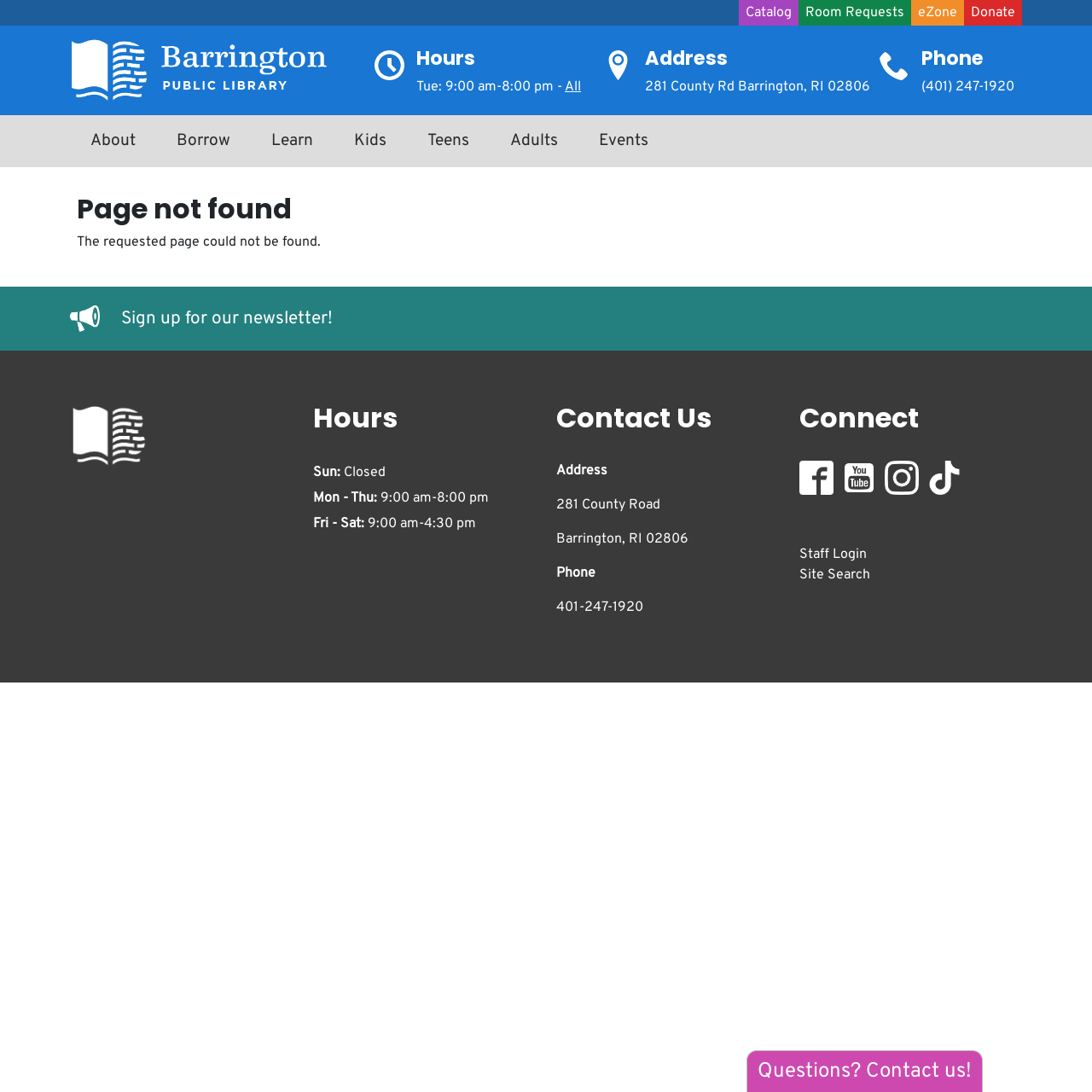Using the information from the screenshot, answer the following question thoroughly:
What is the name of the library?

I inferred this answer by looking at the logo and the address of the library, which is '281 County Rd Barrington, RI 02806'. The logo is a white logo with the name 'Barrington' written in it, which suggests that it is the logo of the Barrington Public Library.